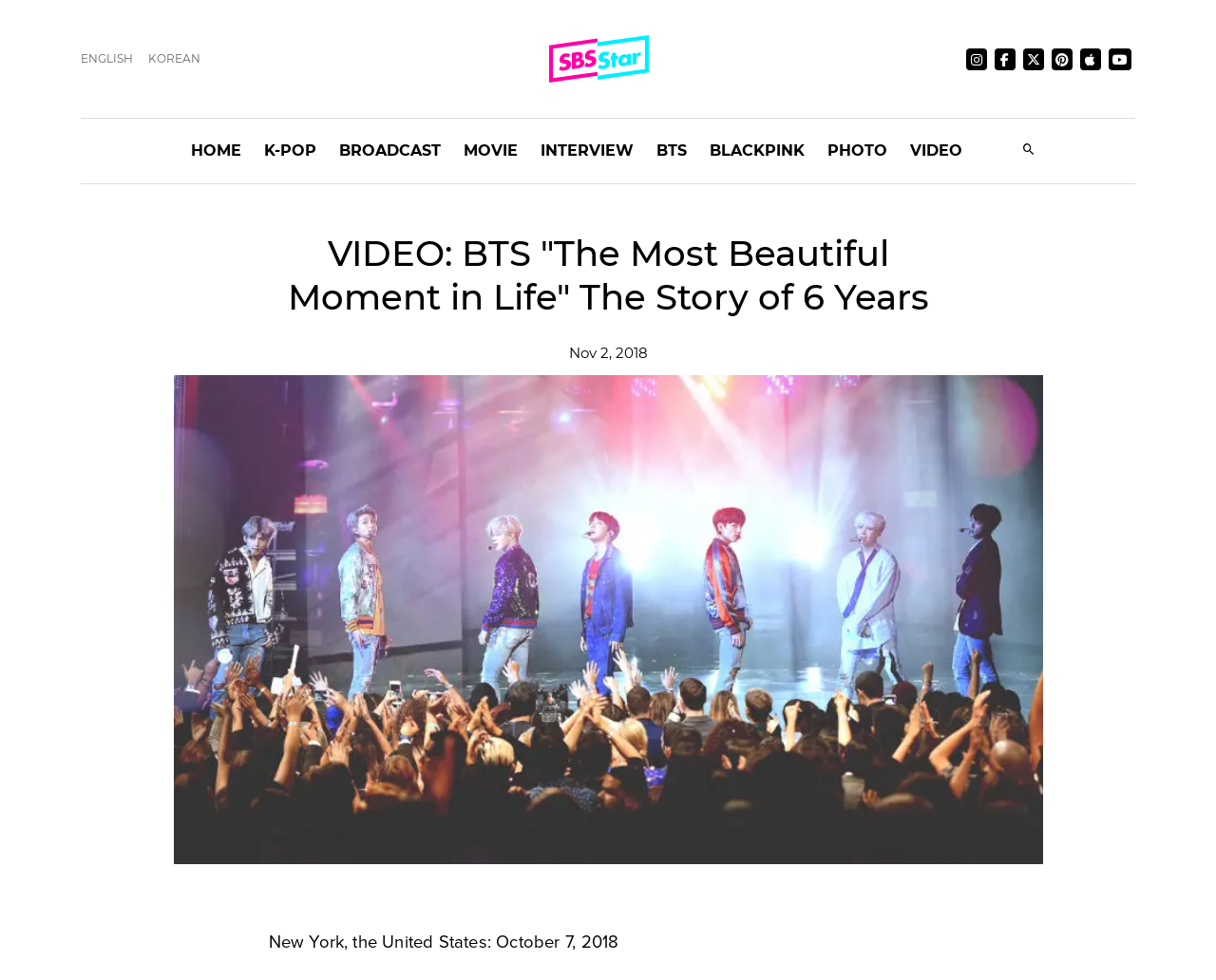Locate the bounding box coordinates of the element I should click to achieve the following instruction: "Switch to English".

[0.066, 0.052, 0.109, 0.066]